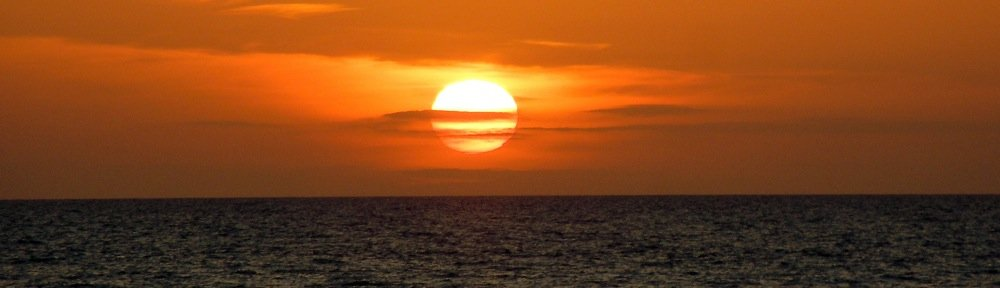Answer the question below with a single word or a brief phrase: 
What is the shape of the ocean waves?

Undulating